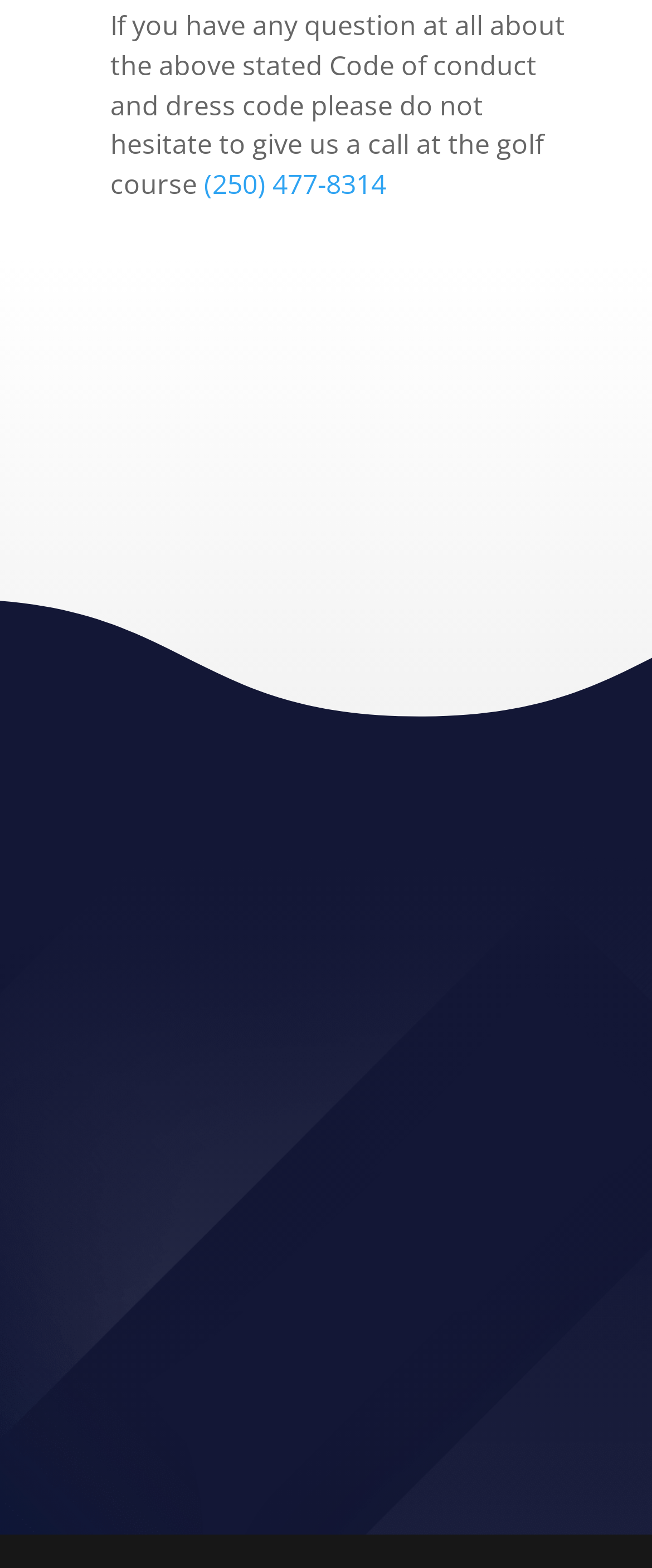Identify the bounding box coordinates for the region of the element that should be clicked to carry out the instruction: "View the golf course address". The bounding box coordinates should be four float numbers between 0 and 1, i.e., [left, top, right, bottom].

[0.119, 0.734, 0.881, 0.757]